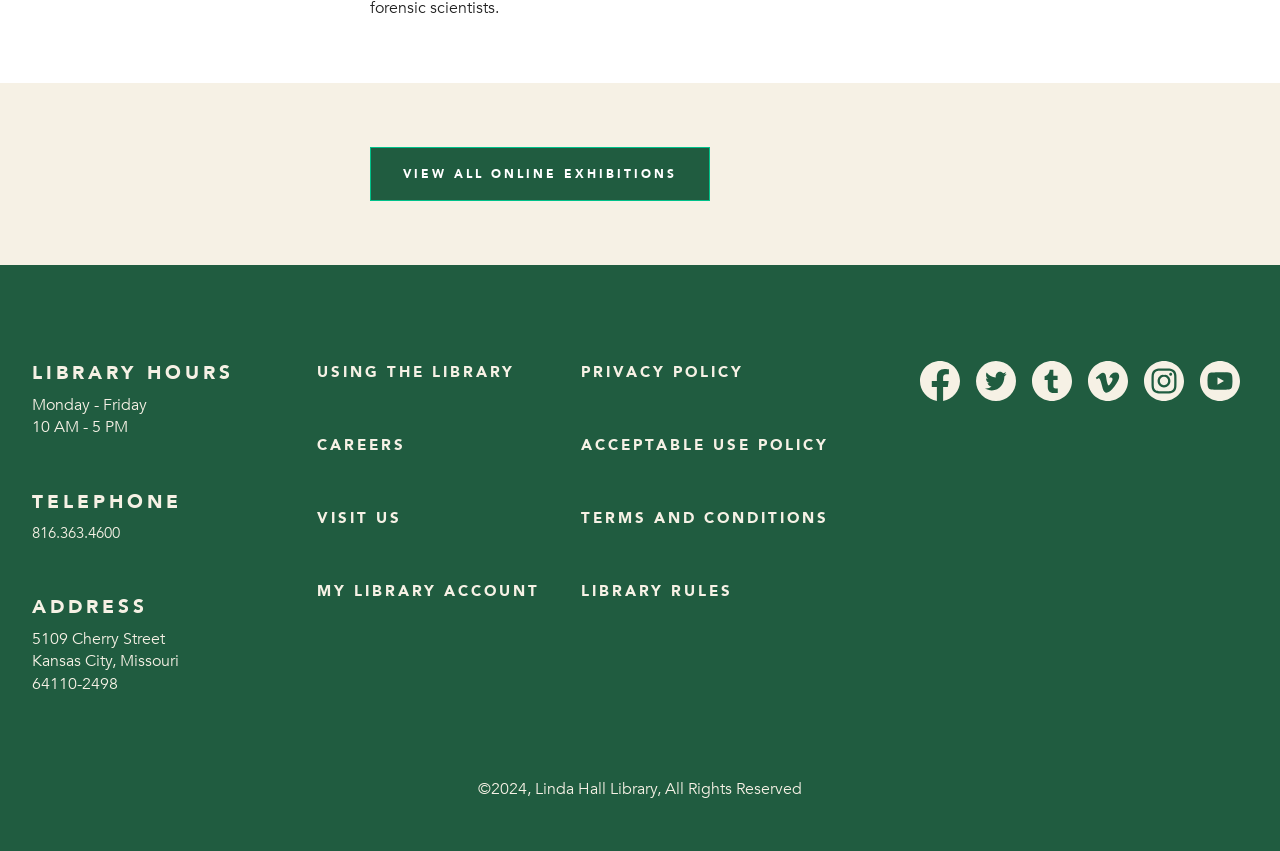Give a one-word or one-phrase response to the question:
What is the copyright year of the webpage?

2024